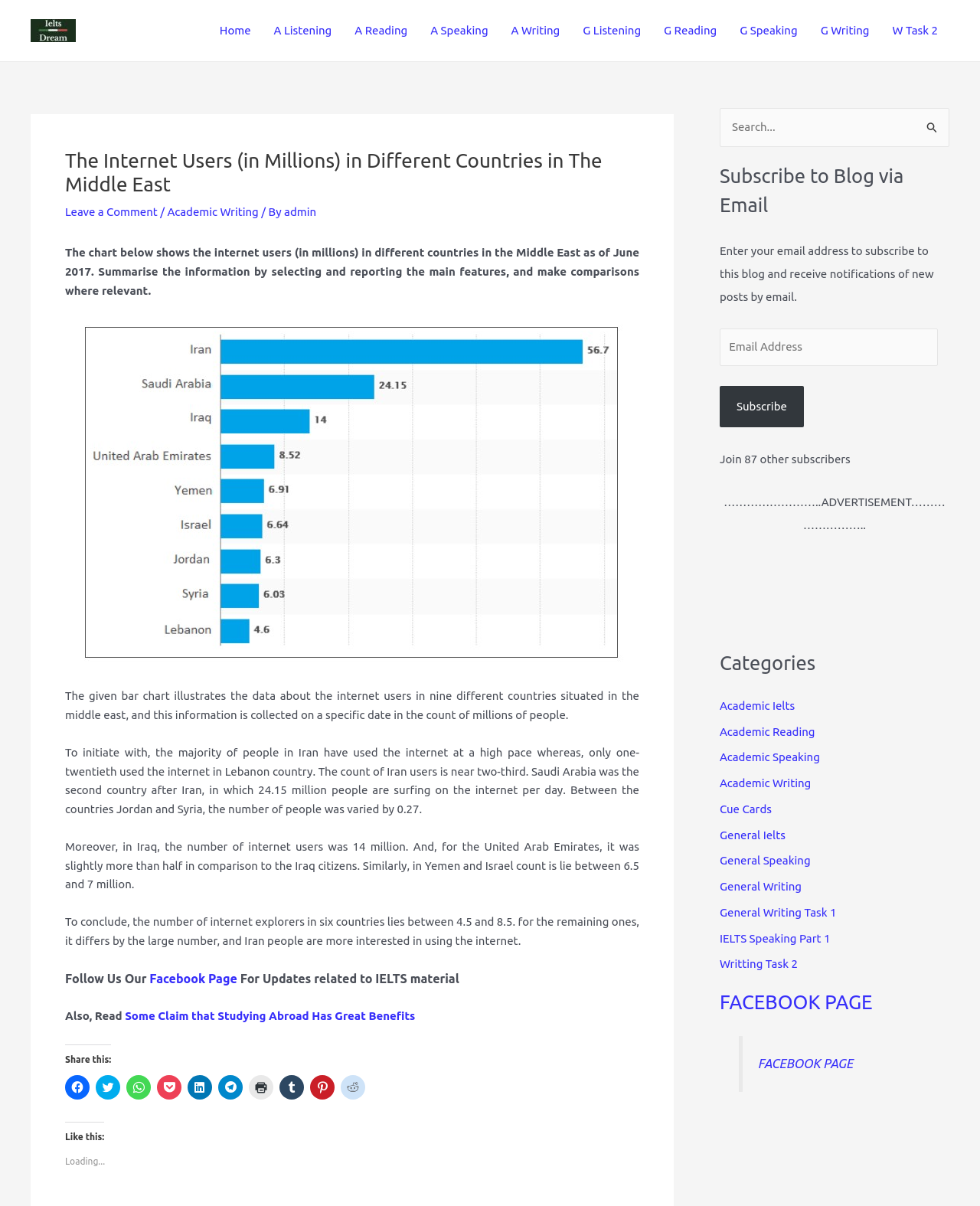Identify and generate the primary title of the webpage.

The Internet Users (in Millions) in Different Countries in The Middle East